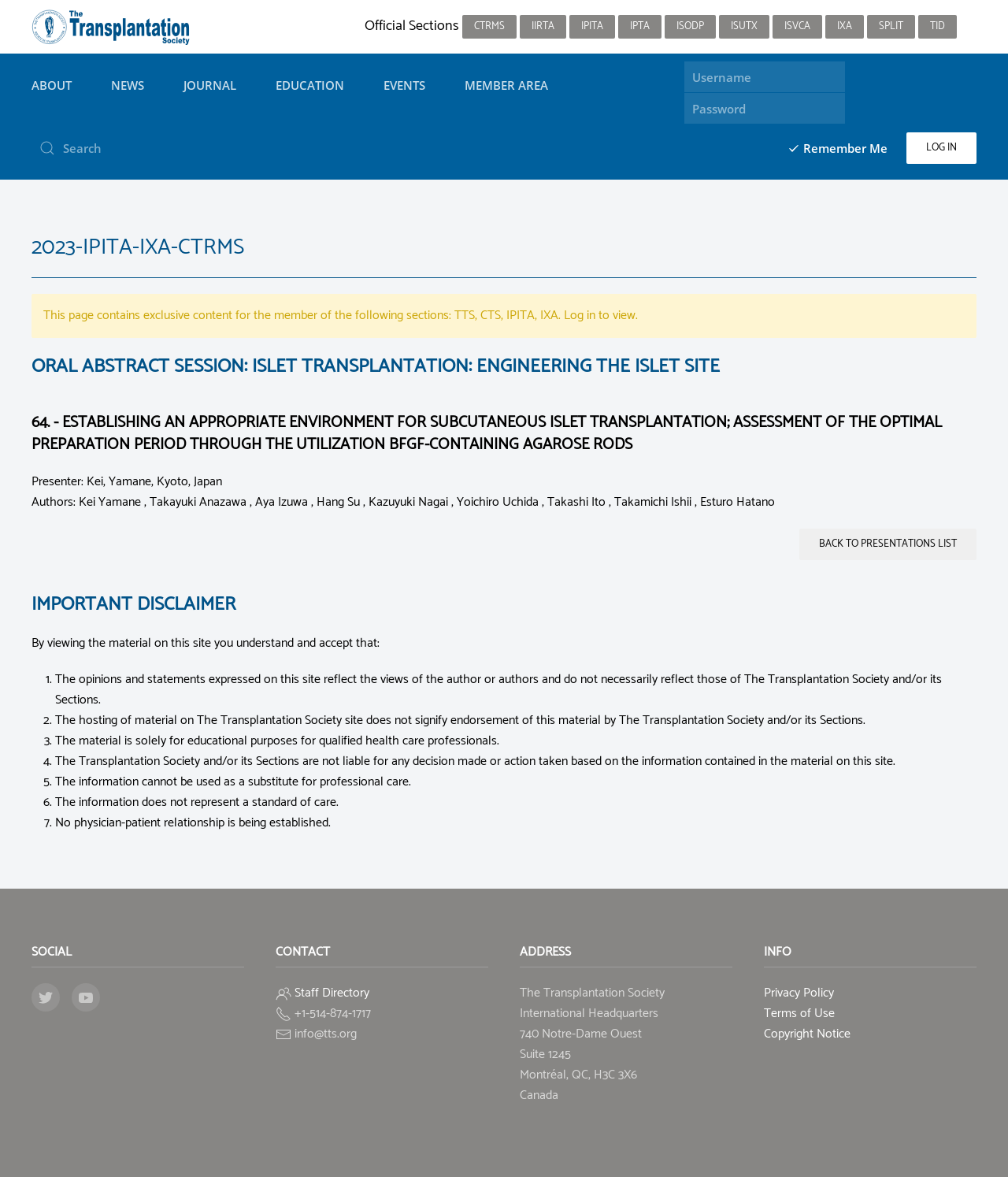How many sections are listed under 'Official Sections'?
Using the image, respond with a single word or phrase.

9